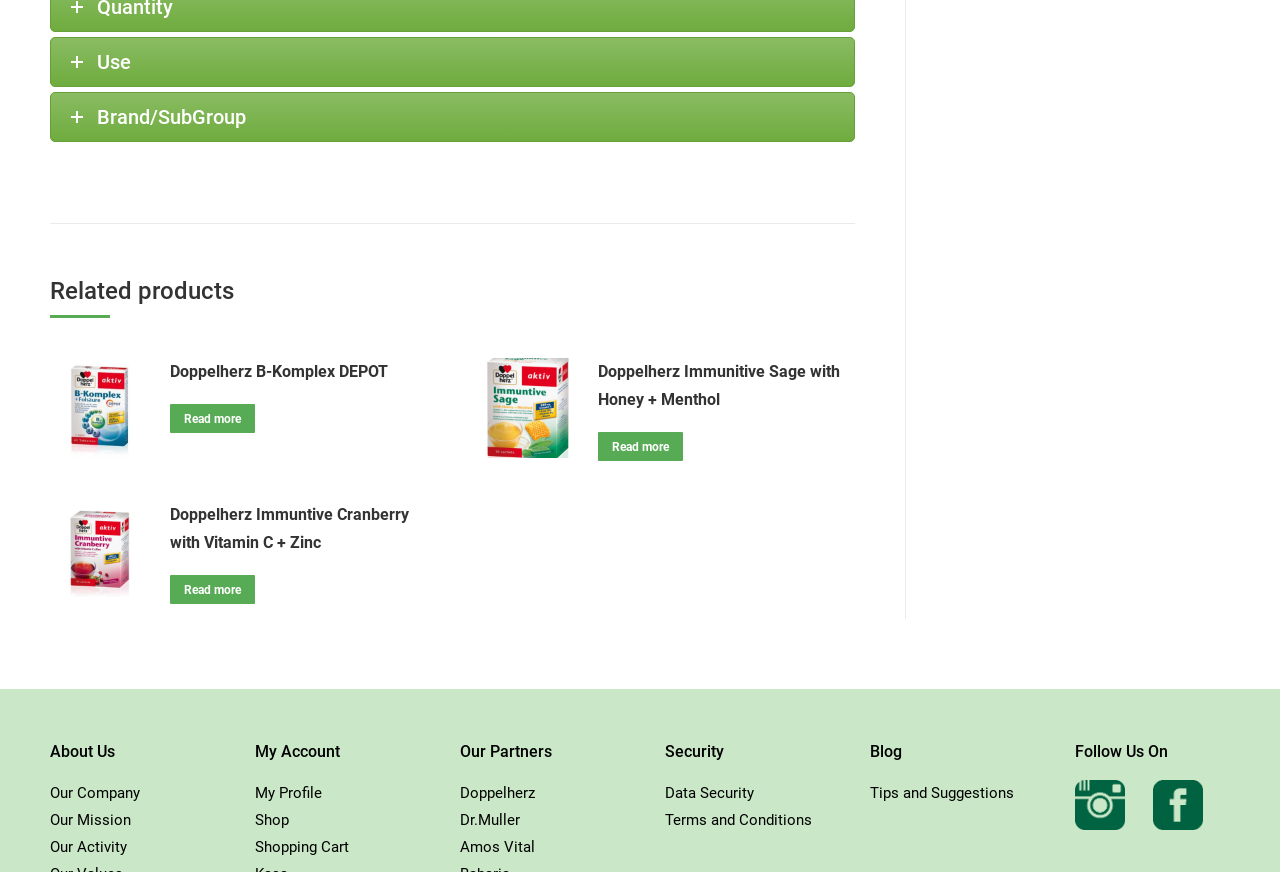Please use the details from the image to answer the following question comprehensively:
What is the category of 'Doppelherz B-Komplex DEPOT'?

The link 'Doppelherz B-Komplex DEPOT' is located under the heading 'Related products', which suggests that it belongs to this category.